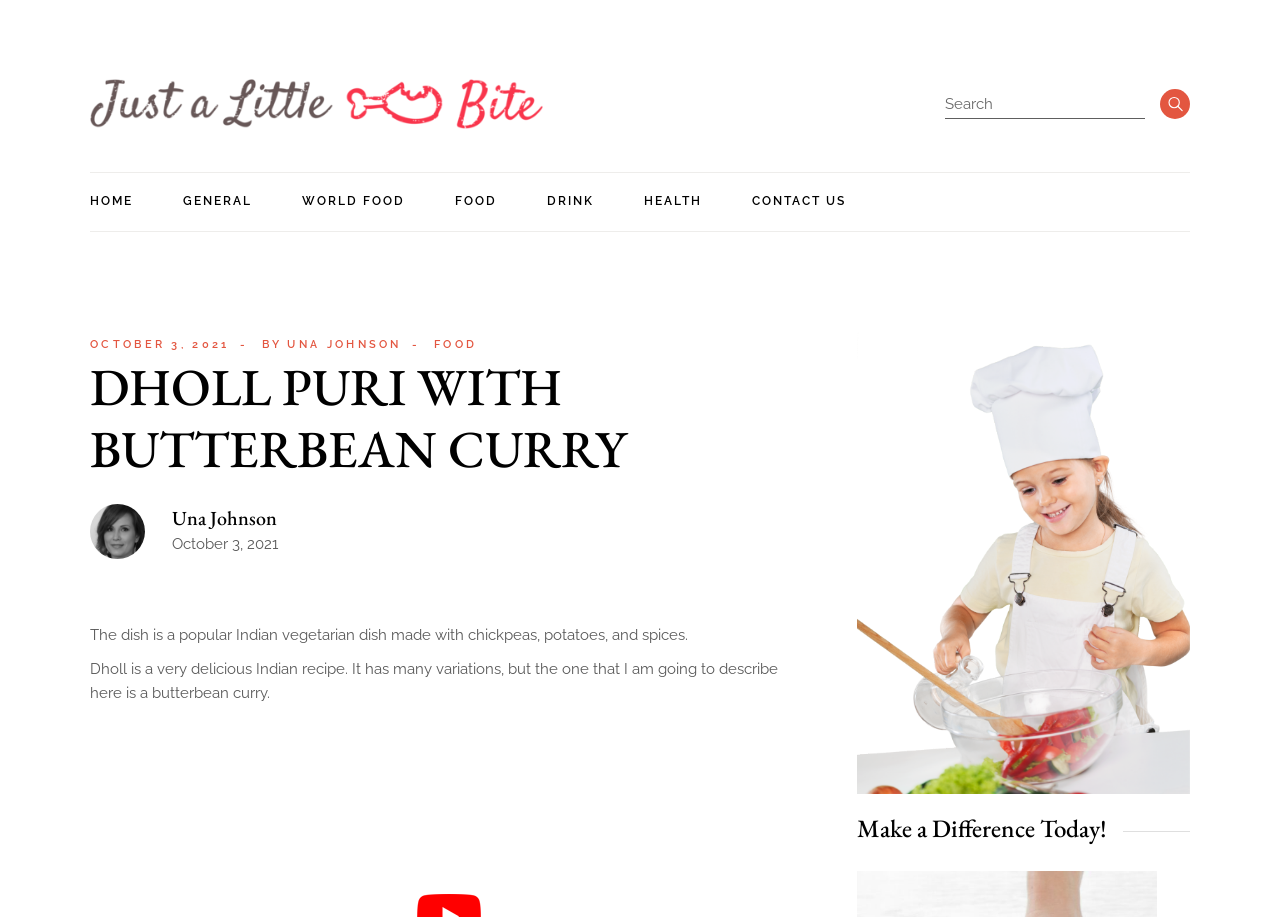Use the information in the screenshot to answer the question comprehensively: What is the category of the article under which it is classified?

By analyzing the webpage, I found the link 'FOOD' which is a category under which this article is classified. This link is present in the navigation menu and also as a tag near the title of the article.